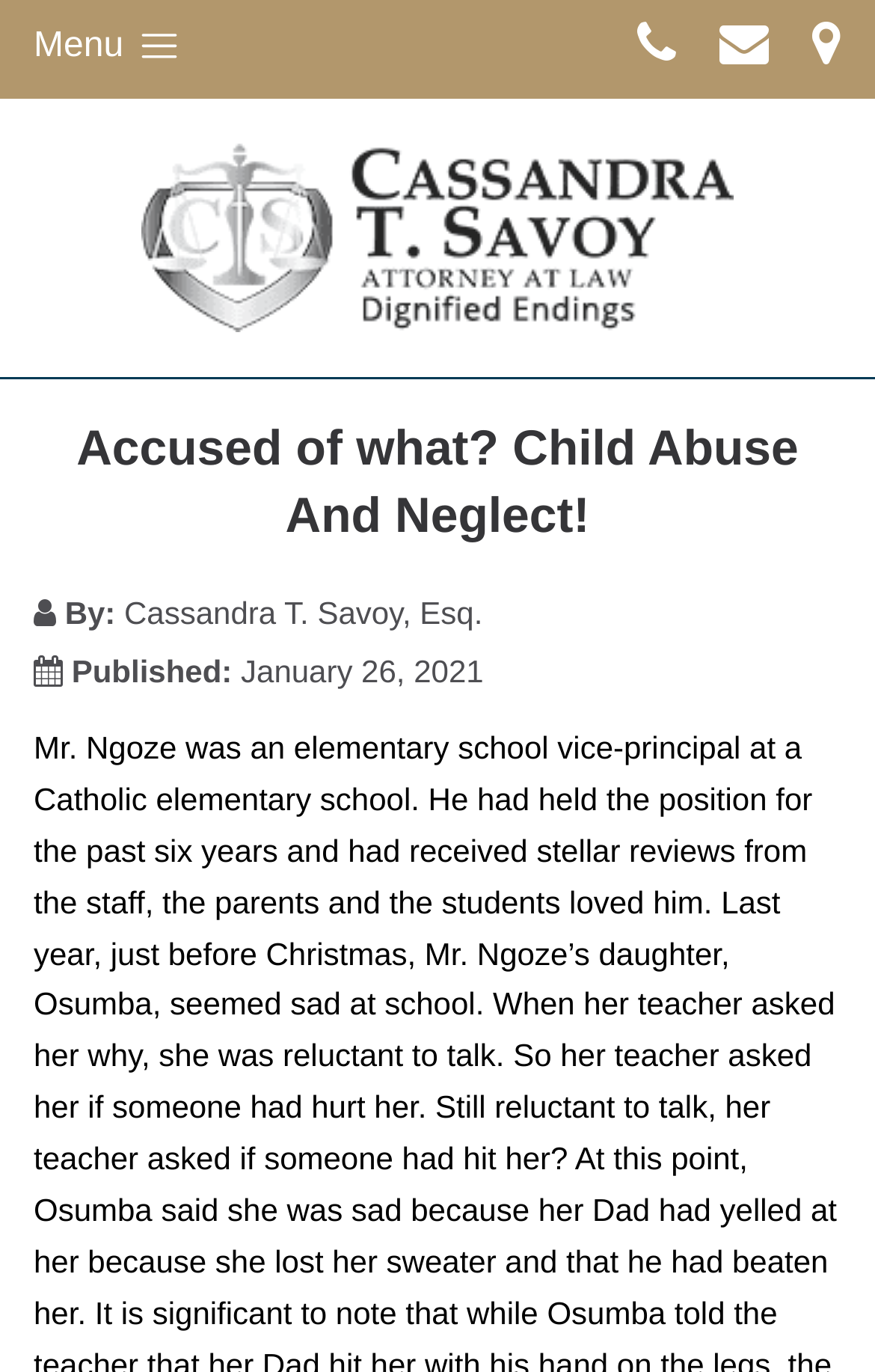Can you find and provide the main heading text of this webpage?

Accused of what? Child Abuse And Neglect!